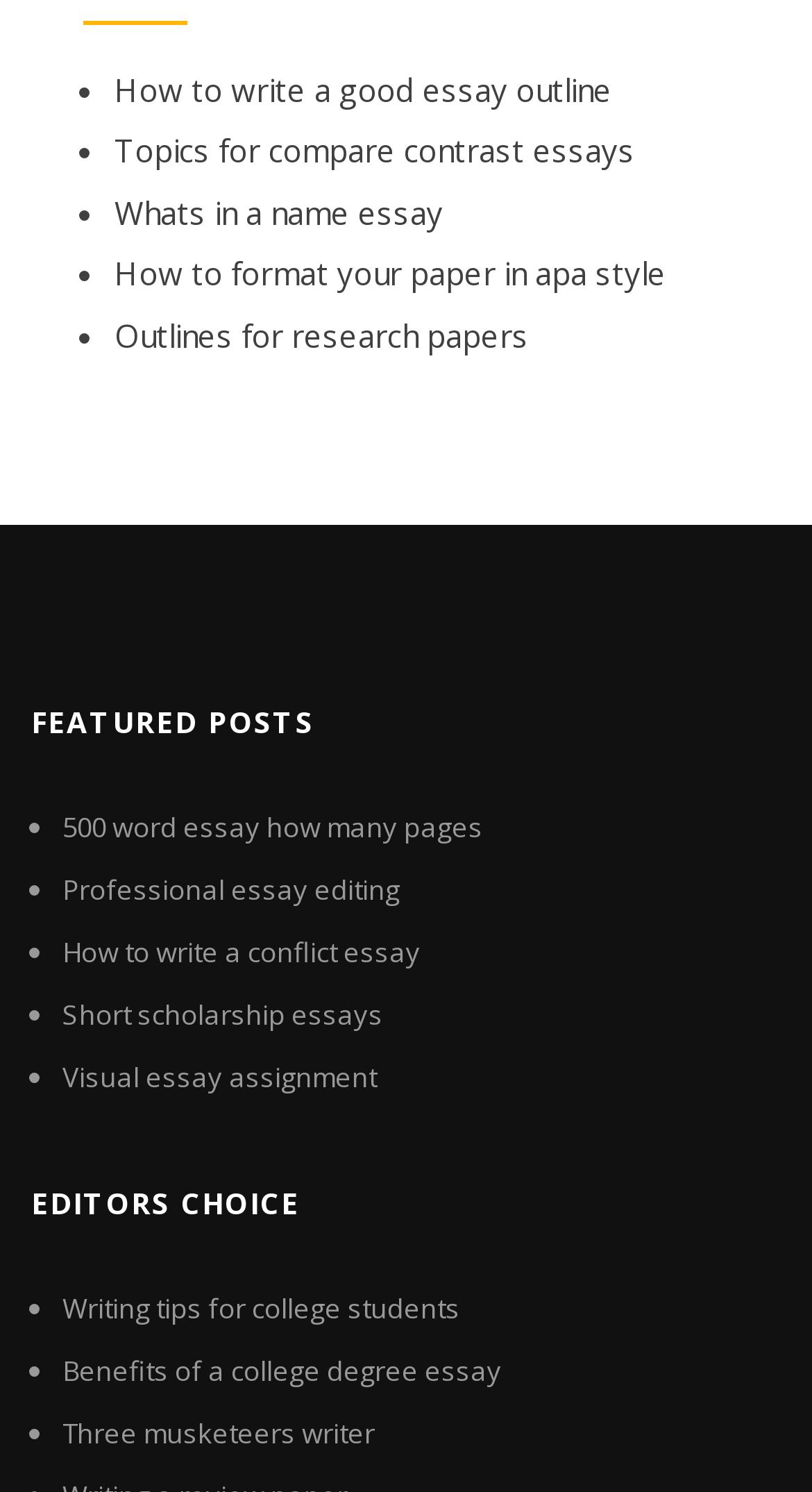Locate the bounding box coordinates of the area to click to fulfill this instruction: "Learn about what's in a name essay". The bounding box should be presented as four float numbers between 0 and 1, in the order [left, top, right, bottom].

[0.141, 0.128, 0.546, 0.156]